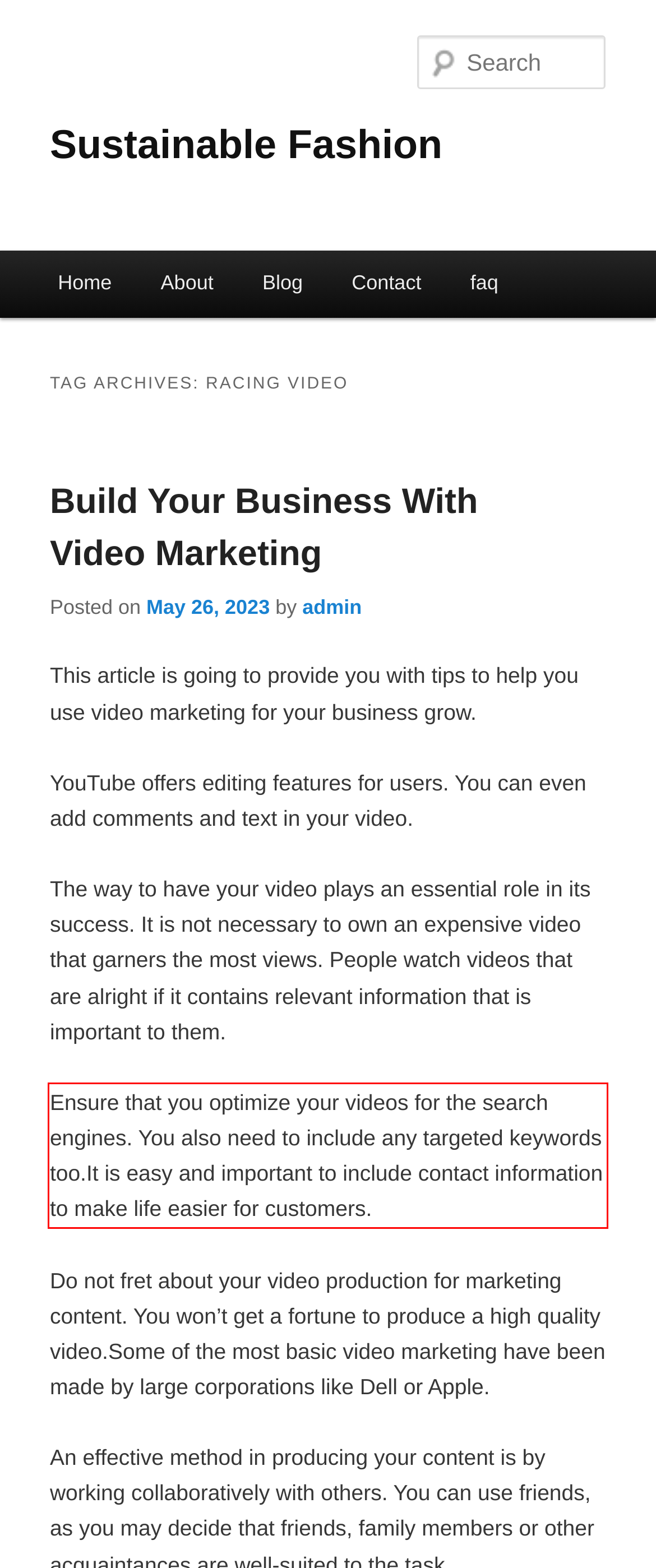Please look at the screenshot provided and find the red bounding box. Extract the text content contained within this bounding box.

Ensure that you optimize your videos for the search engines. You also need to include any targeted keywords too.It is easy and important to include contact information to make life easier for customers.